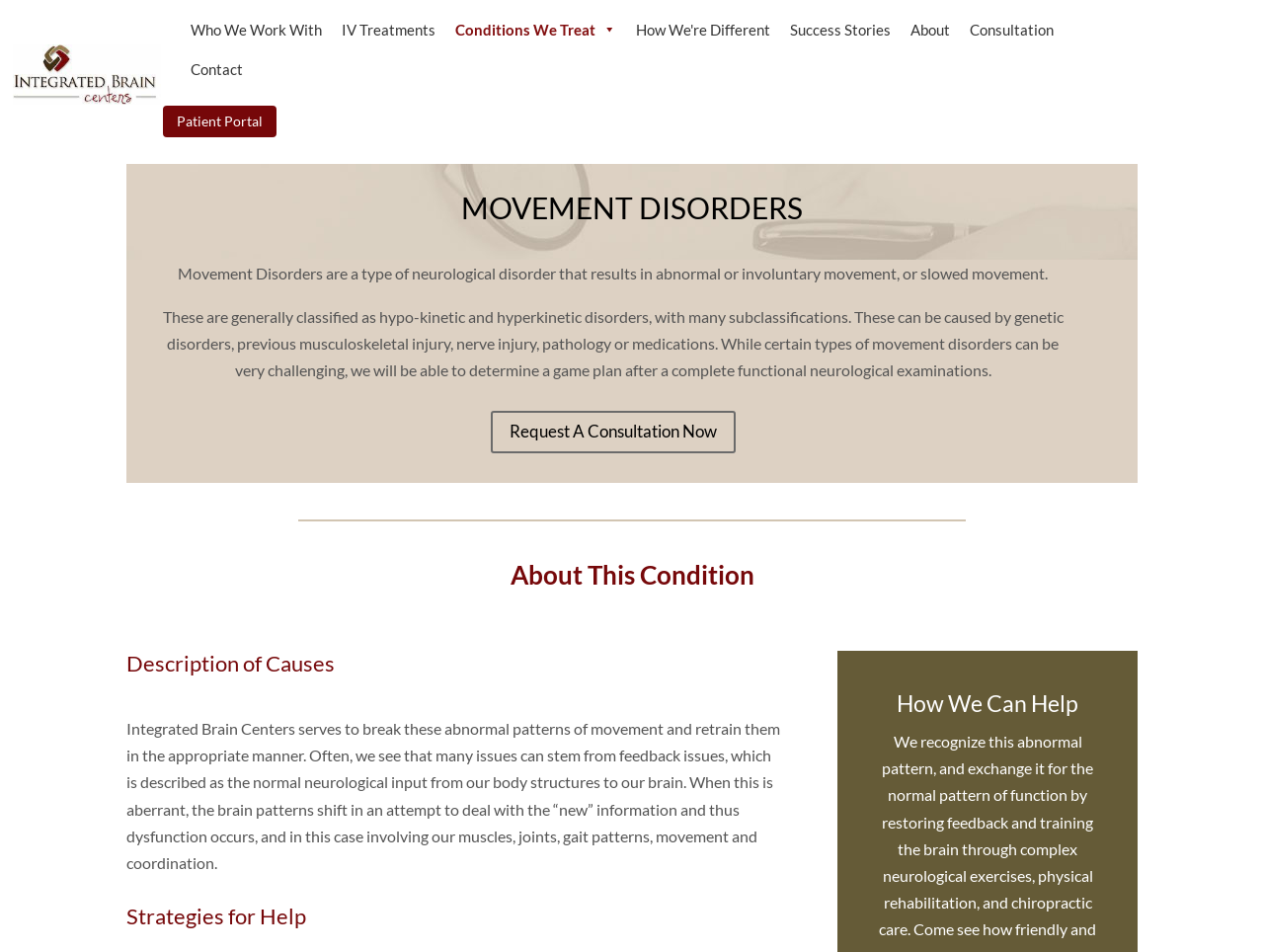What are the types of movement disorders classified as?
Using the visual information, respond with a single word or phrase.

hypo-kinetic and hyperkinetic disorders